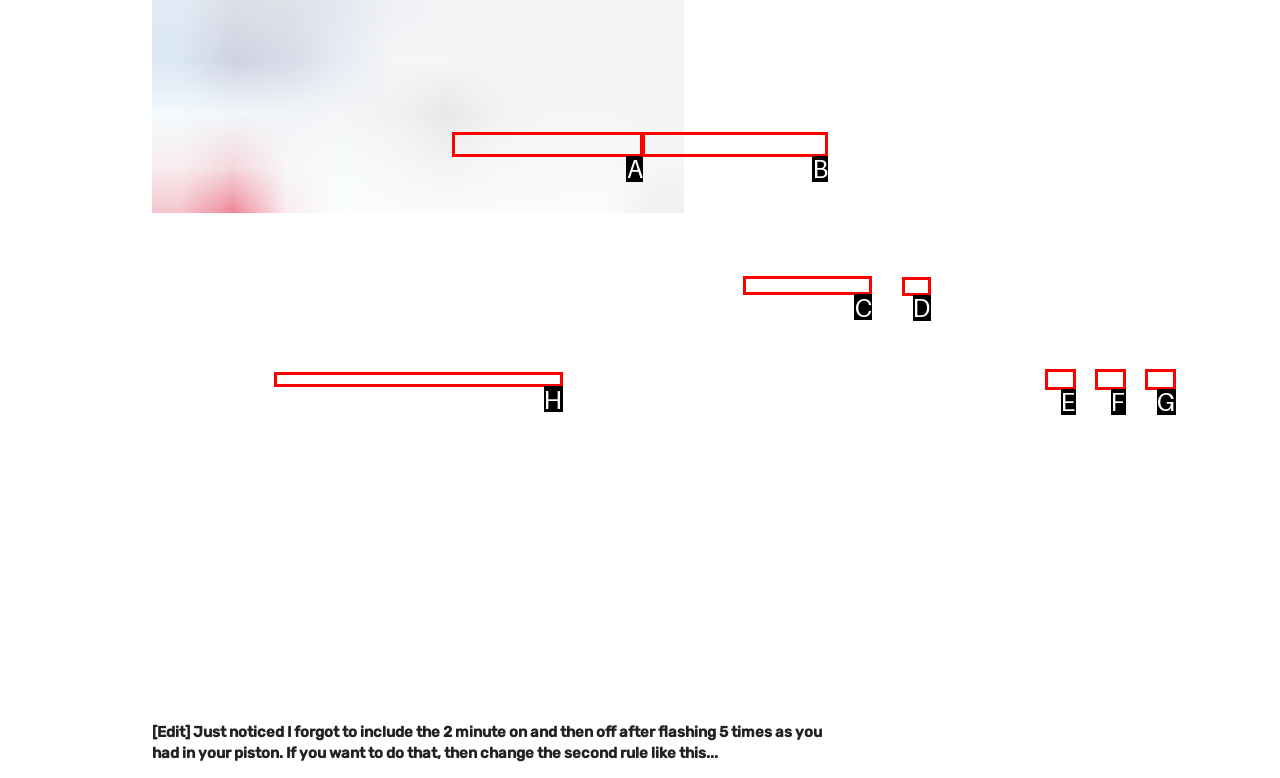Which lettered option should be clicked to achieve the task: Learn about Home Automation? Choose from the given choices.

C